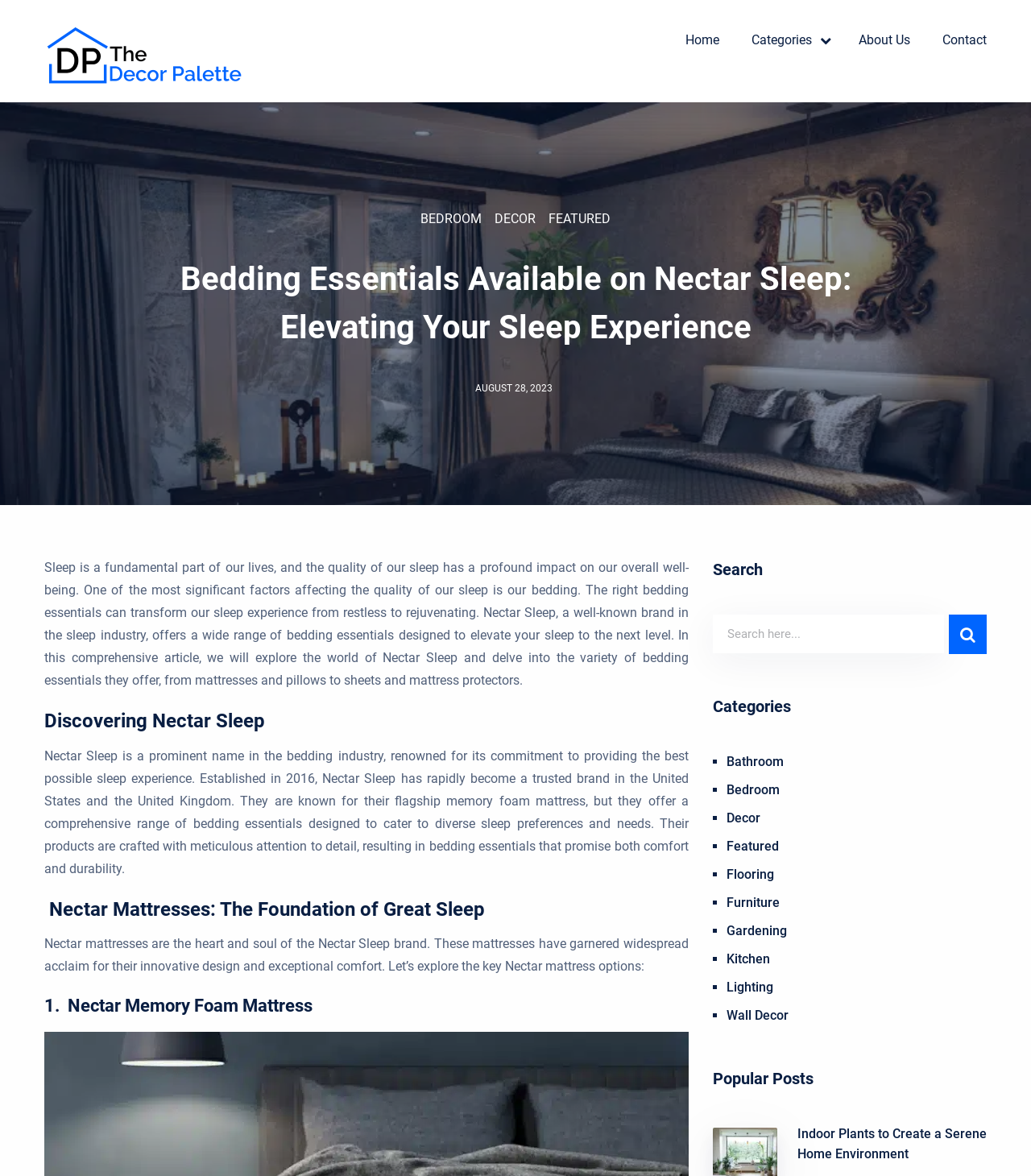Locate the bounding box for the described UI element: "Gardening". Ensure the coordinates are four float numbers between 0 and 1, formatted as [left, top, right, bottom].

[0.705, 0.785, 0.763, 0.798]